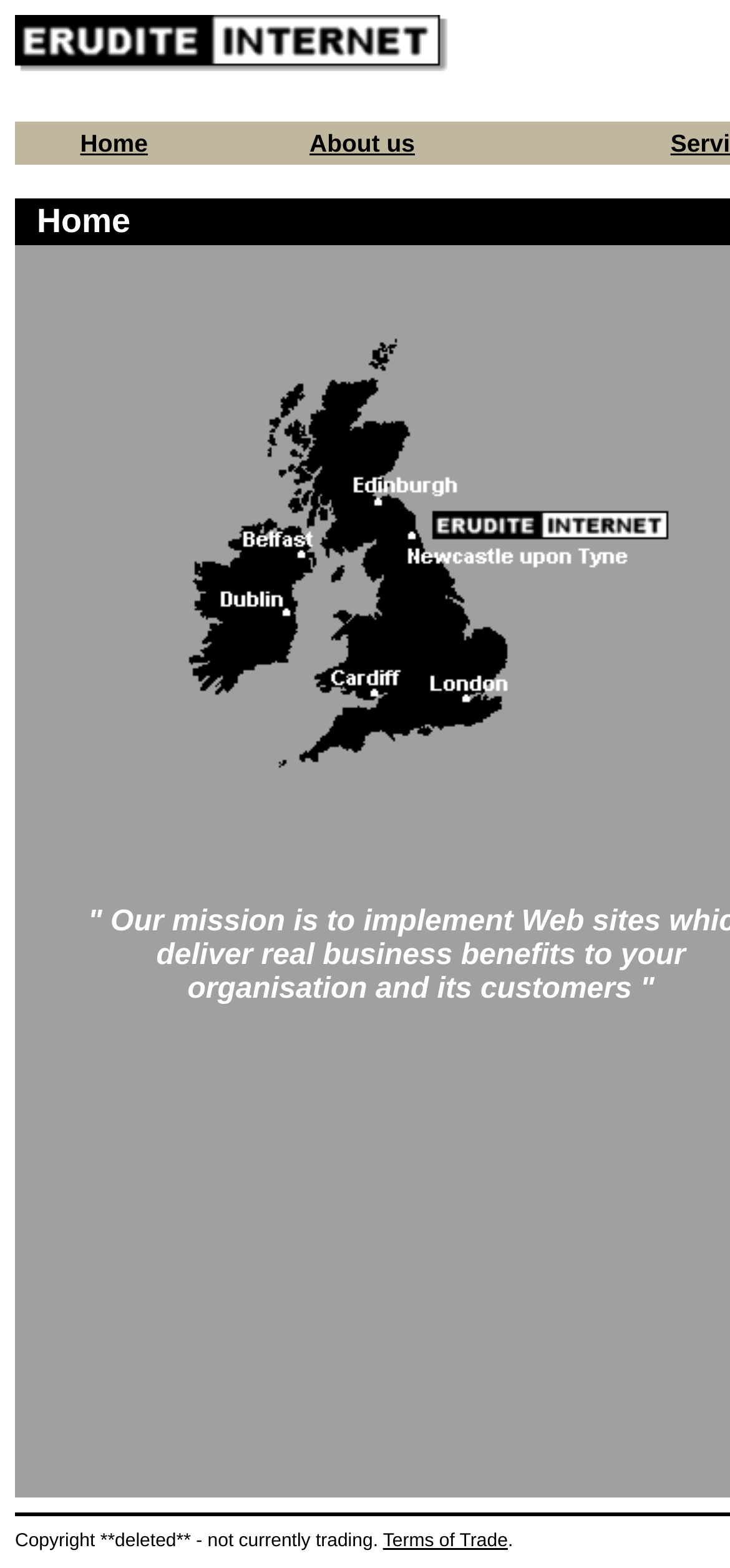What is the last link at the bottom of the webpage?
Look at the screenshot and give a one-word or phrase answer.

Terms of Trade